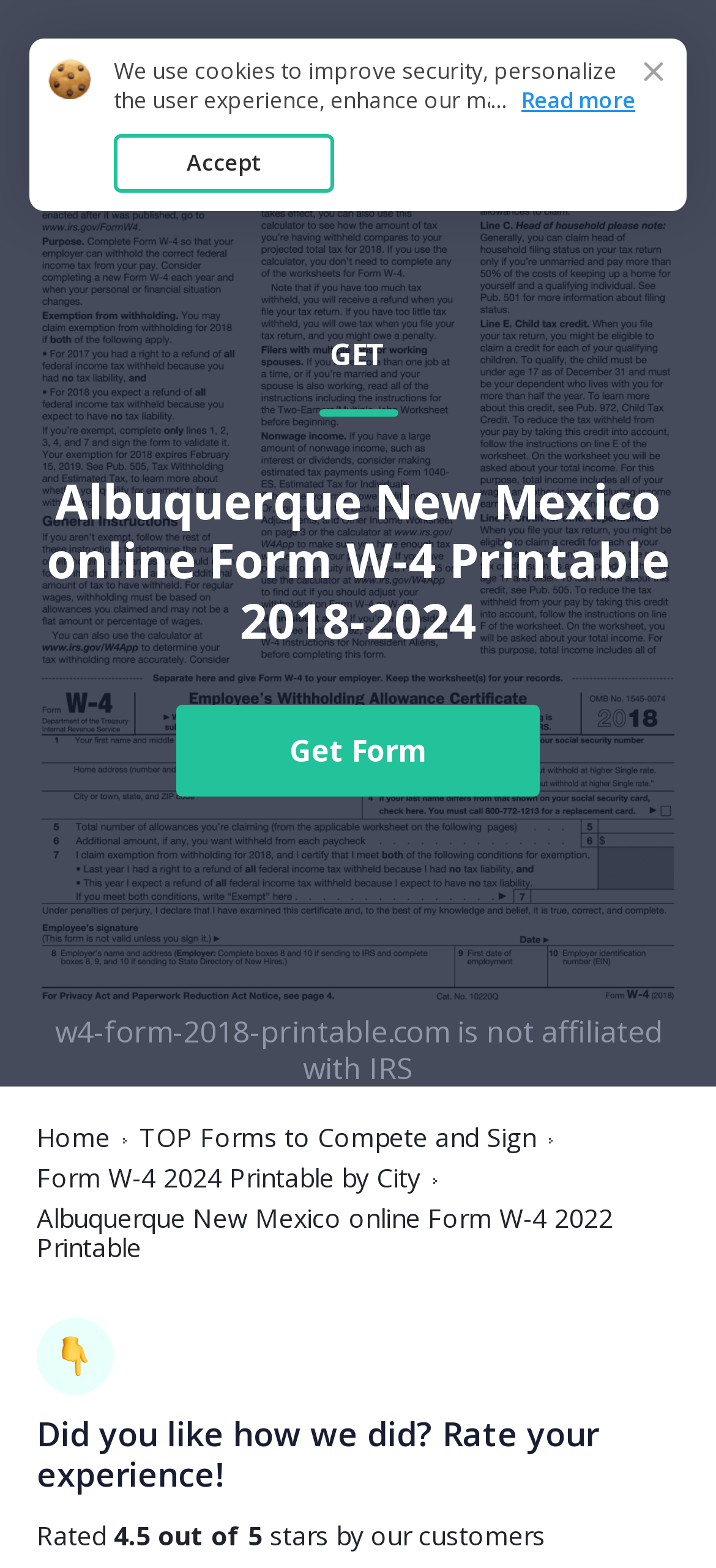Find the bounding box coordinates of the clickable area that will achieve the following instruction: "Click the link to get Form W-4 2024 Printable by City".

[0.051, 0.742, 0.587, 0.761]